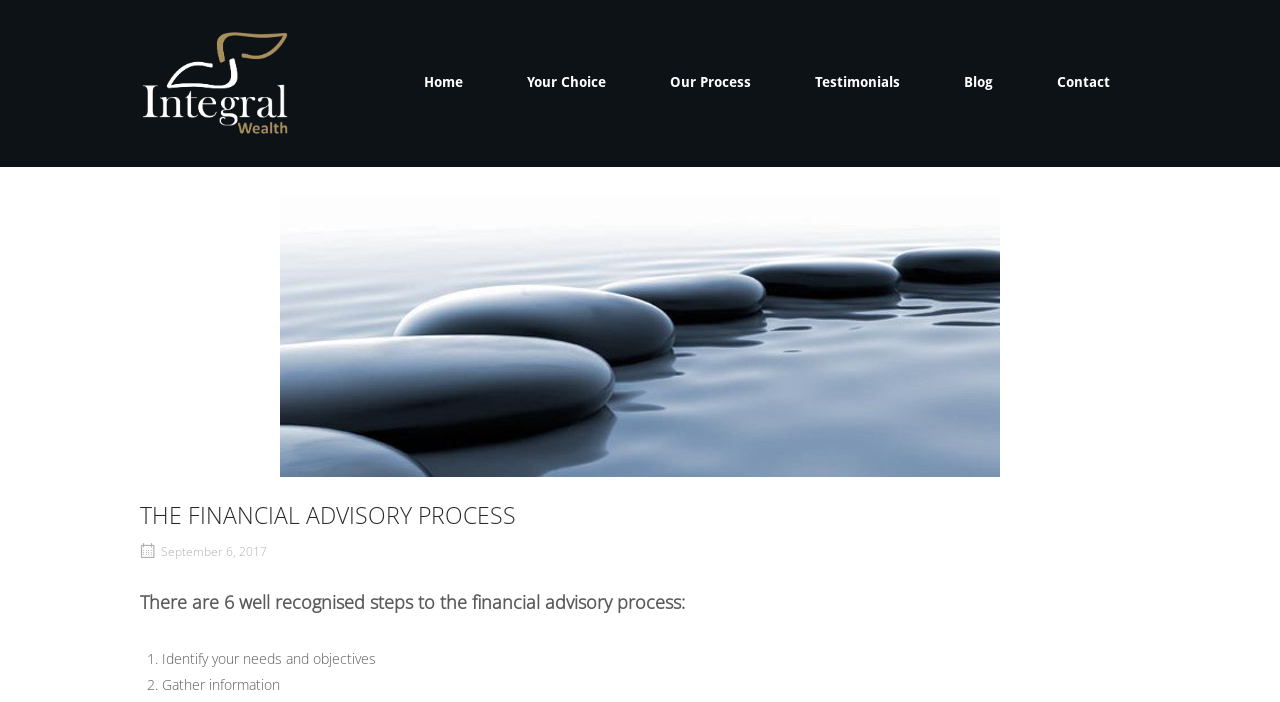Given the element description Contact, specify the bounding box coordinates of the corresponding UI element in the format (top-left x, top-left y, bottom-right x, bottom-right y). All values must be between 0 and 1.

[0.802, 0.103, 0.891, 0.134]